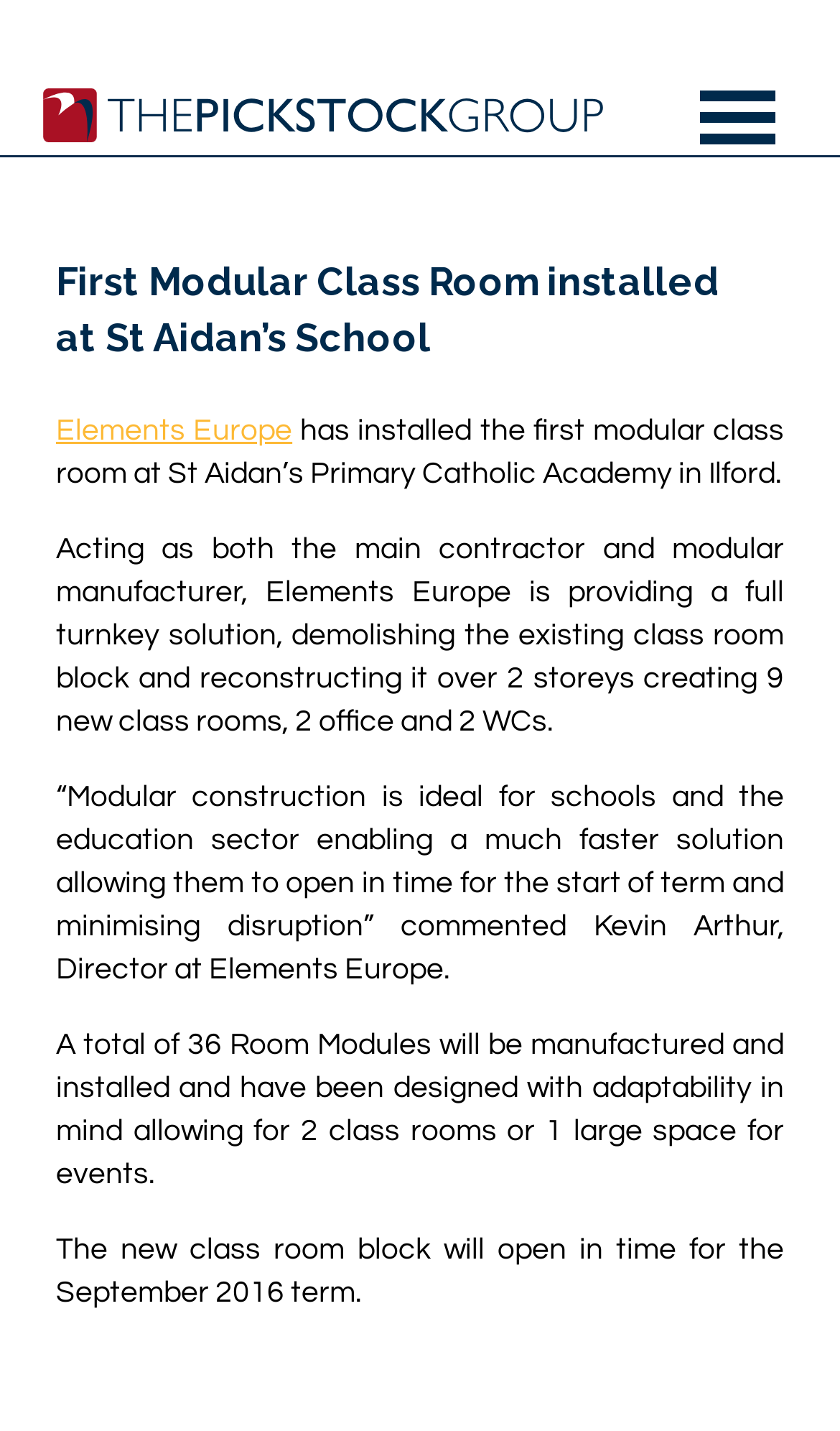Produce an elaborate caption capturing the essence of the webpage.

The webpage is about Elements Europe's installation of the first modular classroom at St Aidan's Primary Catholic Academy in Ilford. At the top of the page, there are two links, one on the left and one on the right, which are likely navigation links. Below these links, there is a large heading that reads "First Modular Class Room installed at St Aidan's School". 

Underneath the heading, there is a link to "Elements Europe" on the left, followed by a paragraph of text that describes the project, including the installation of a new modular classroom block with 9 new classrooms, 2 offices, and 2 WCs. 

Below this paragraph, there are three more paragraphs of text. The first one is a quote from Kevin Arthur, Director at Elements Europe, discussing the benefits of modular construction for schools. The second paragraph describes the design and installation of the 36 Room Modules, which can be adapted for different uses. The third and final paragraph announces that the new classroom block will open in time for the September 2016 term.